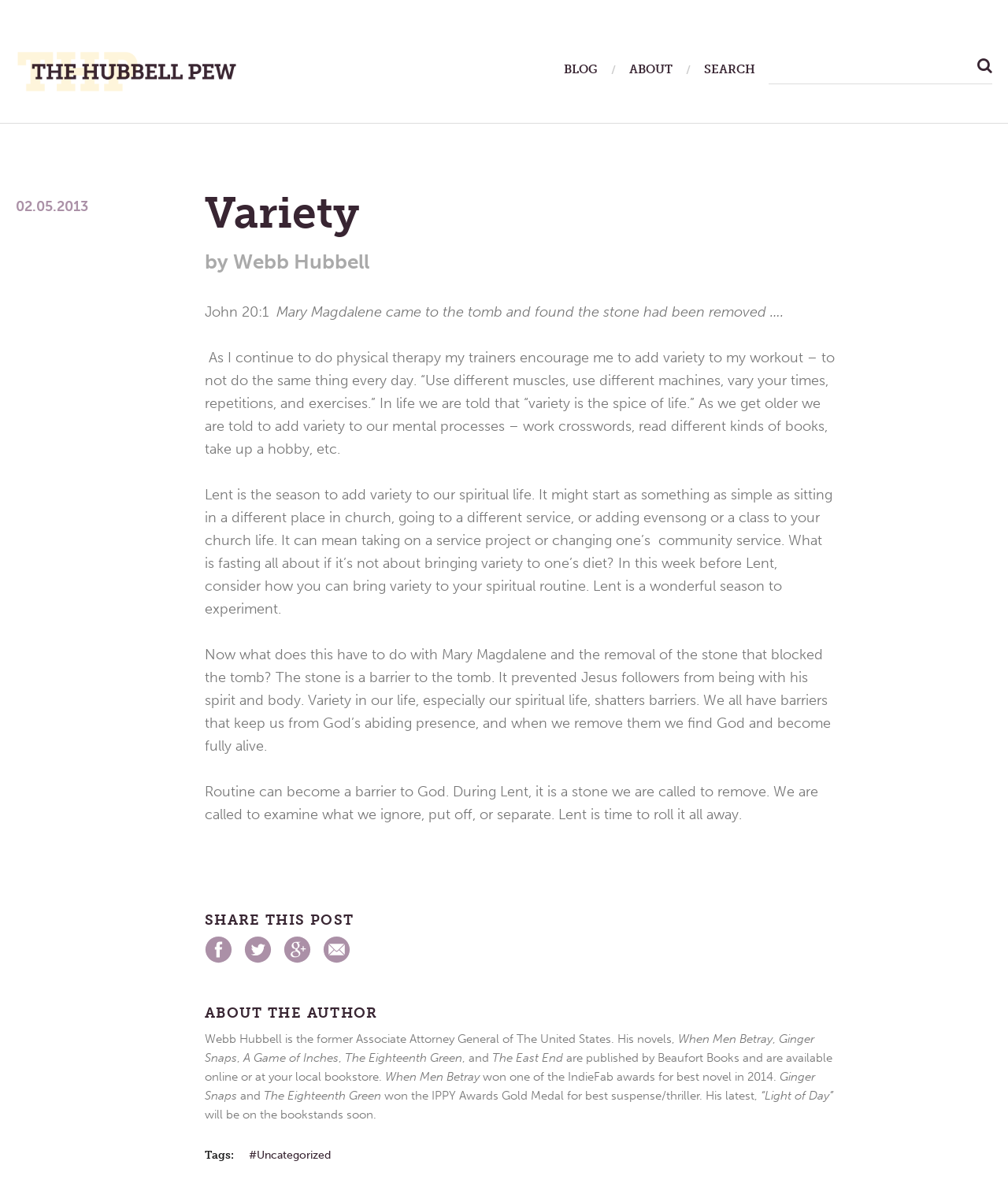Please find the bounding box for the following UI element description. Provide the coordinates in (top-left x, top-left y, bottom-right x, bottom-right y) format, with values between 0 and 1: alt="share via facebook"

[0.203, 0.779, 0.23, 0.801]